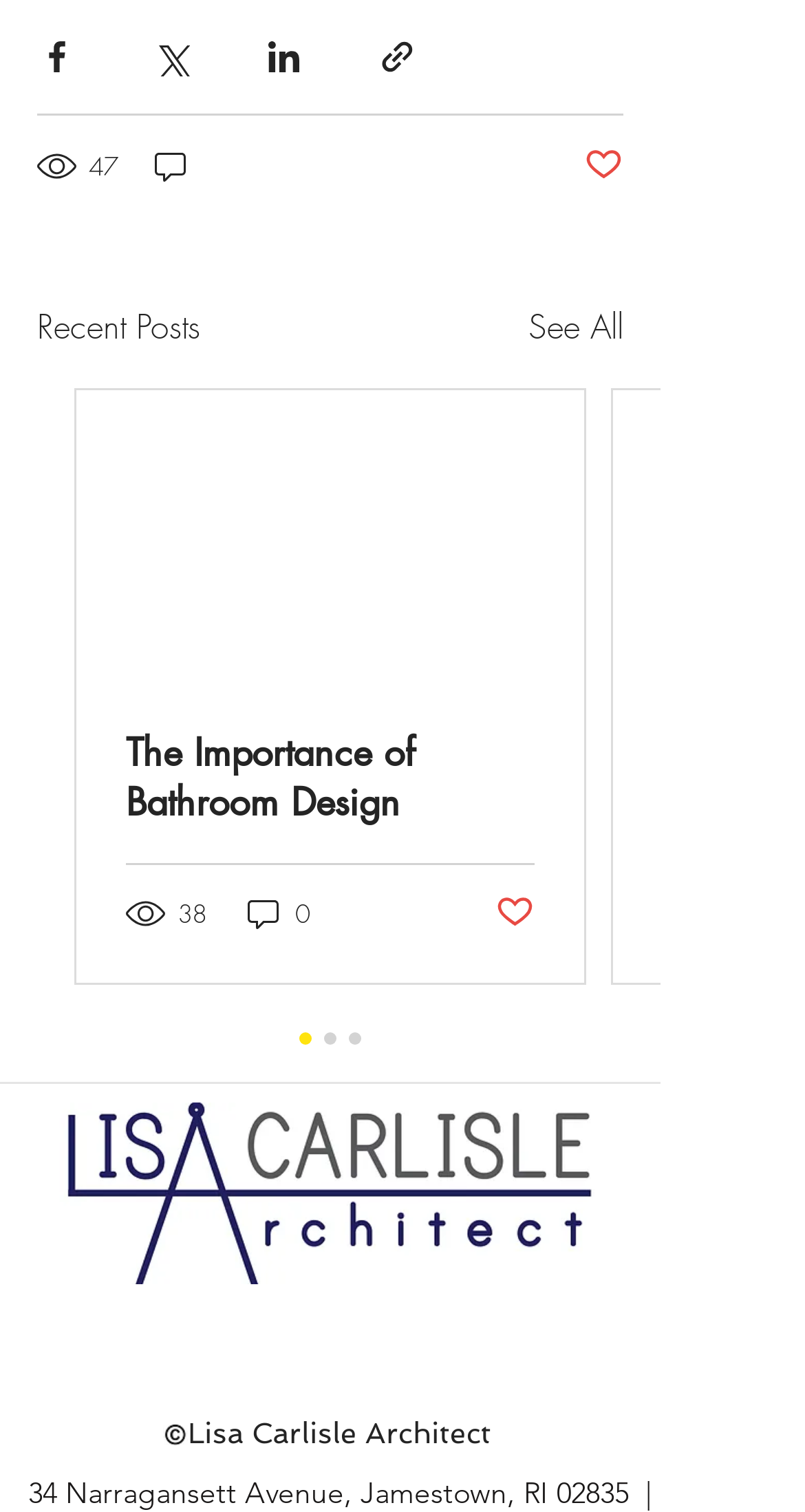How many views does the latest post have?
Please describe in detail the information shown in the image to answer the question.

I looked for the most recent post and found the text '47 views' next to it, indicating that the latest post has 47 views.